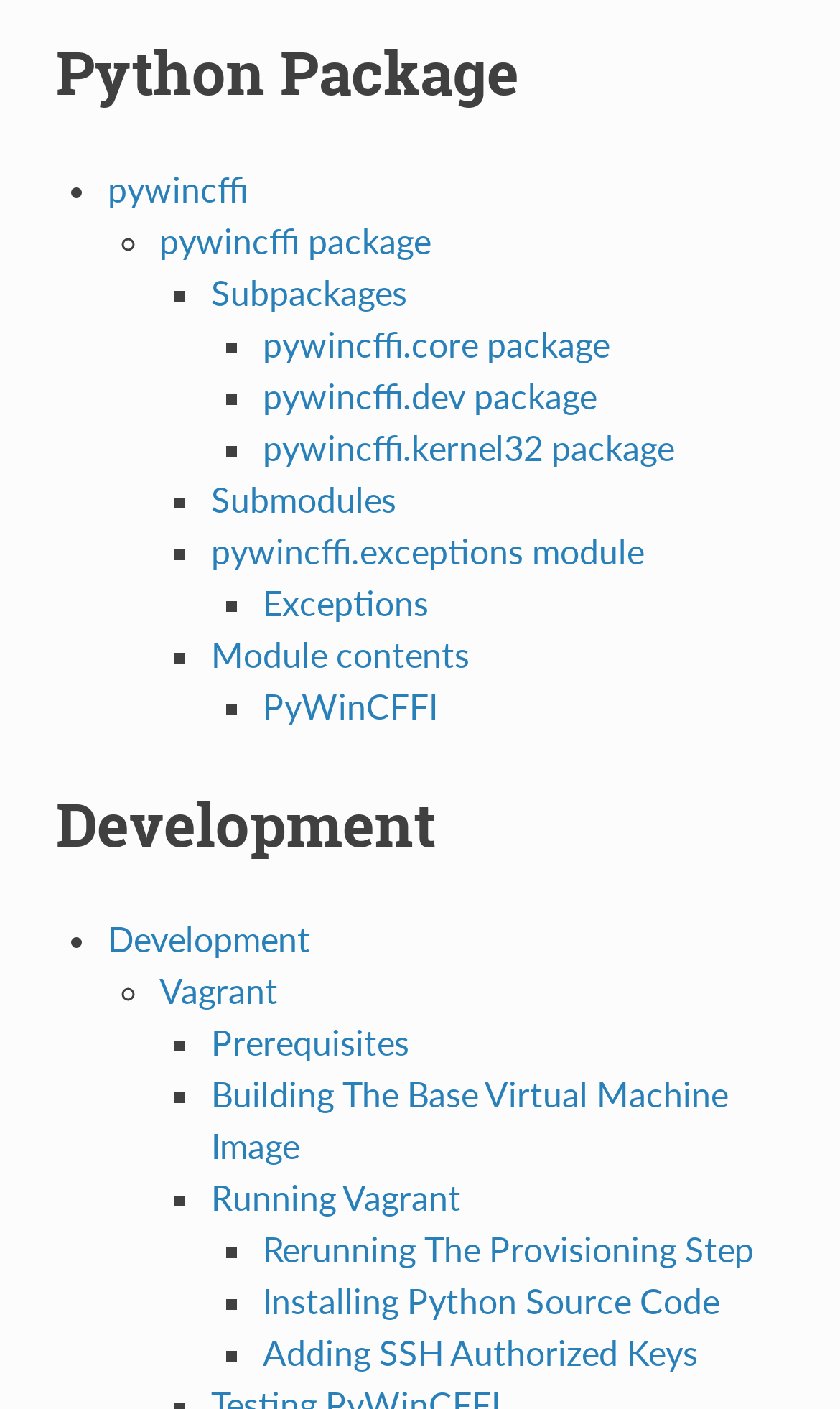Identify the bounding box coordinates of the section to be clicked to complete the task described by the following instruction: "Read about Prerequisites". The coordinates should be four float numbers between 0 and 1, formatted as [left, top, right, bottom].

[0.251, 0.724, 0.487, 0.753]